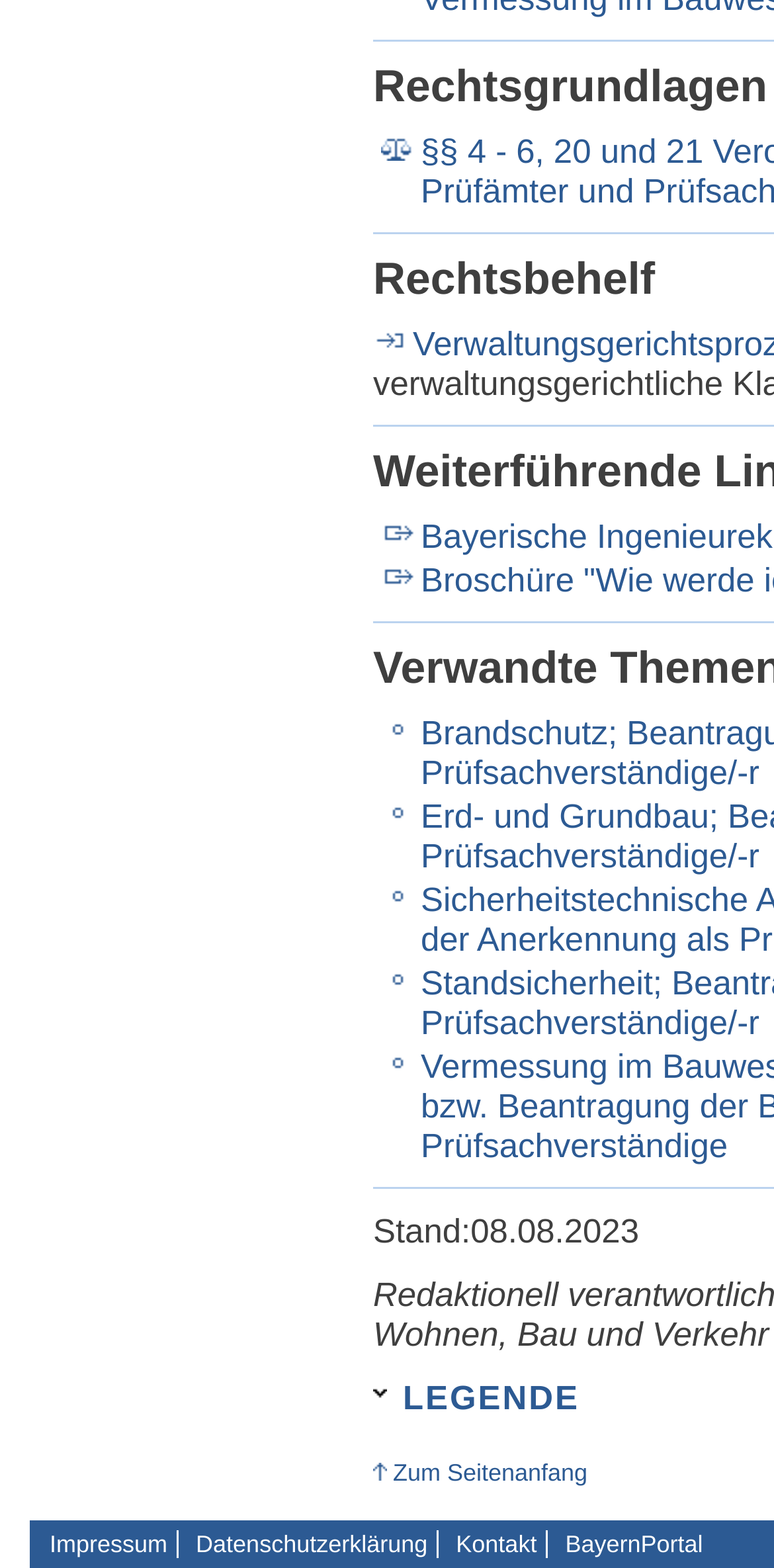Answer this question using a single word or a brief phrase:
How many elements are directly under the root element?

6